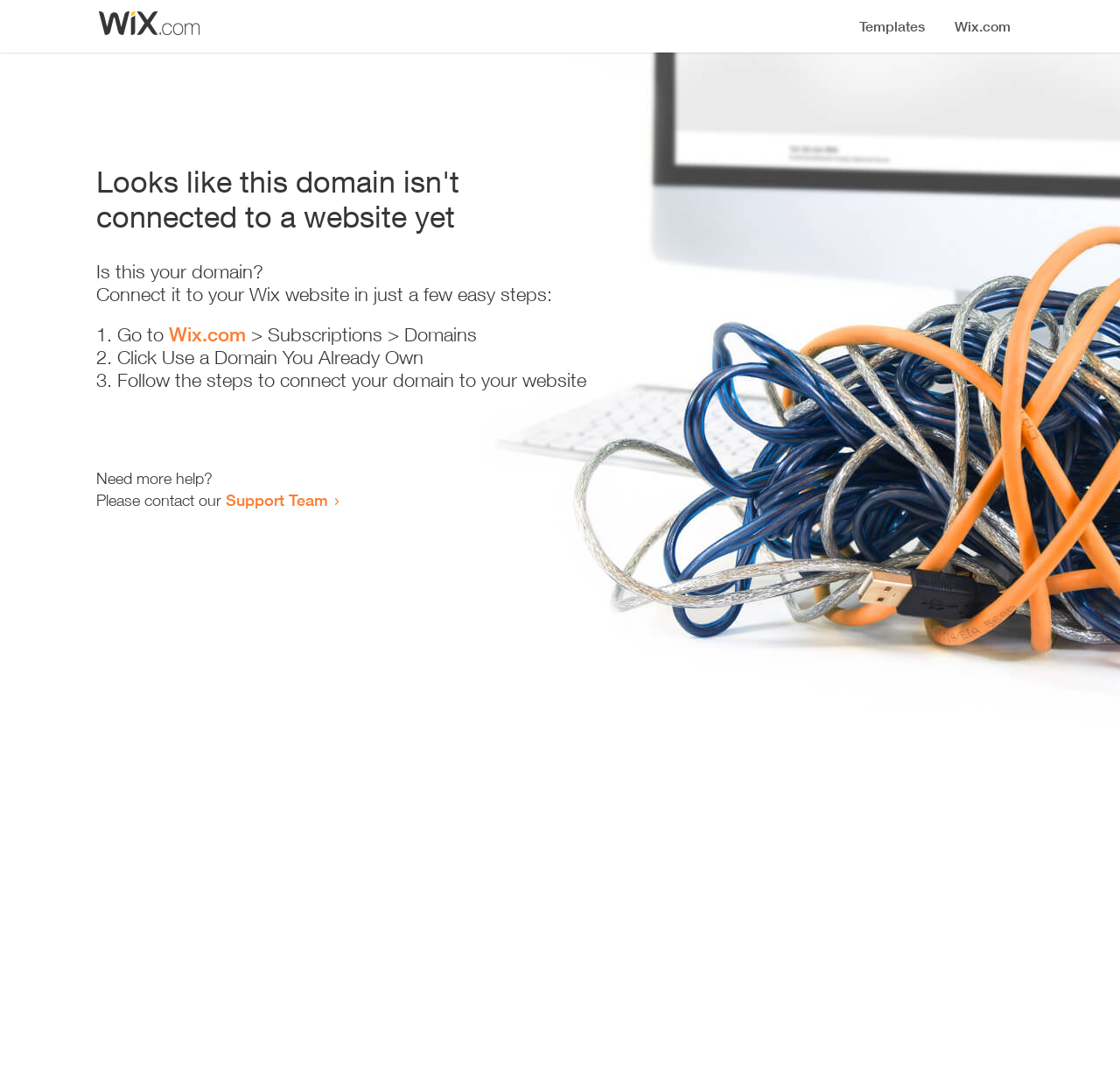Summarize the webpage comprehensively, mentioning all visible components.

The webpage appears to be an error page, indicating that a domain is not connected to a website yet. At the top, there is a small image, likely a logo or icon. Below the image, a prominent heading reads "Looks like this domain isn't connected to a website yet". 

Underneath the heading, a series of instructions are provided to connect the domain to a Wix website. The instructions are divided into three steps, each marked with a numbered list marker (1., 2., and 3.). The first step involves going to Wix.com, followed by navigating to the Subscriptions and Domains section. The second step is to click "Use a Domain You Already Own", and the third step is to follow the instructions to connect the domain to the website.

At the bottom of the page, there is a section offering additional help, with a message "Need more help?" followed by an invitation to contact the Support Team, which is a clickable link.